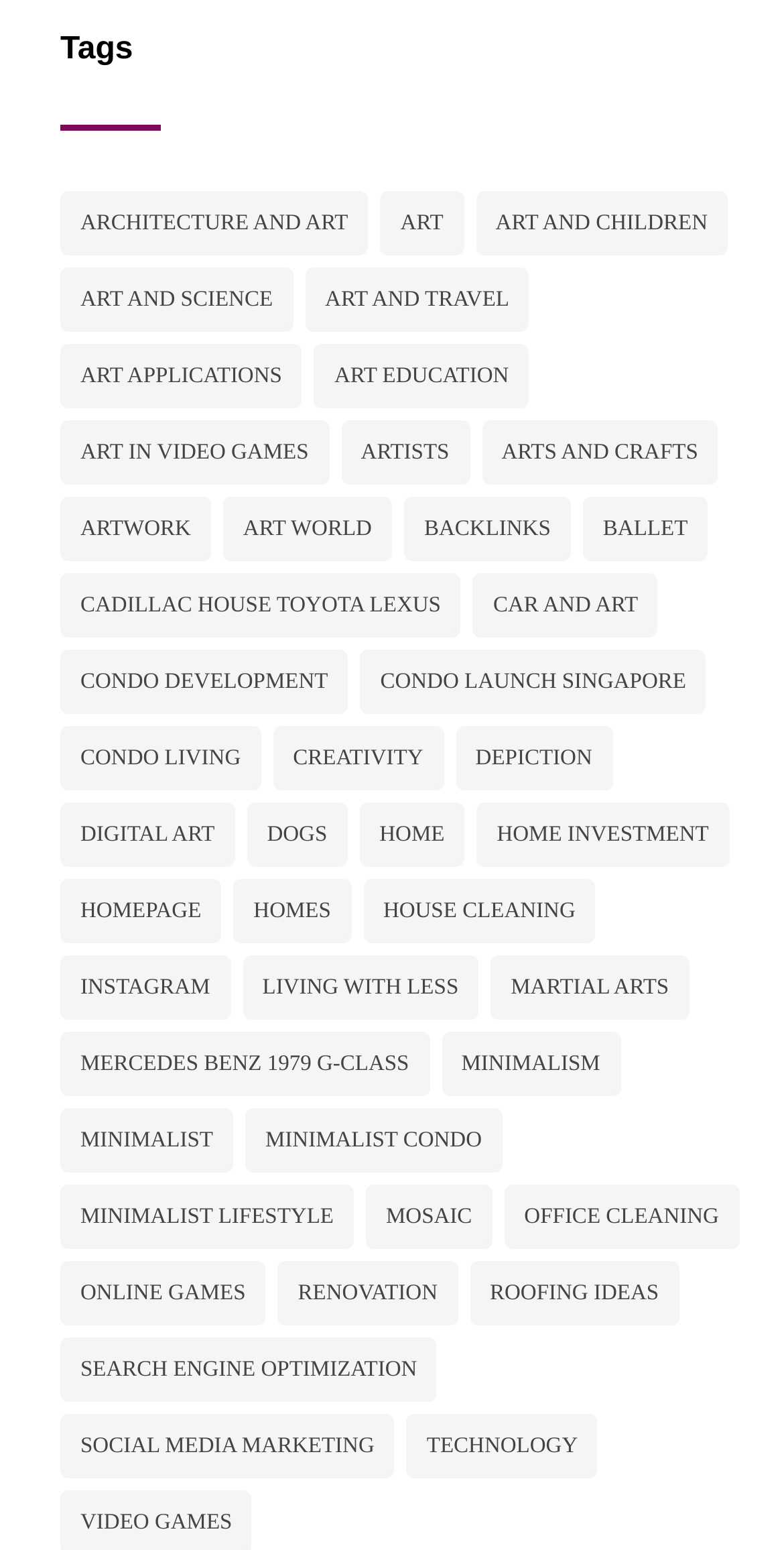Locate the bounding box of the UI element described by: "homes" in the given webpage screenshot.

[0.298, 0.567, 0.448, 0.609]